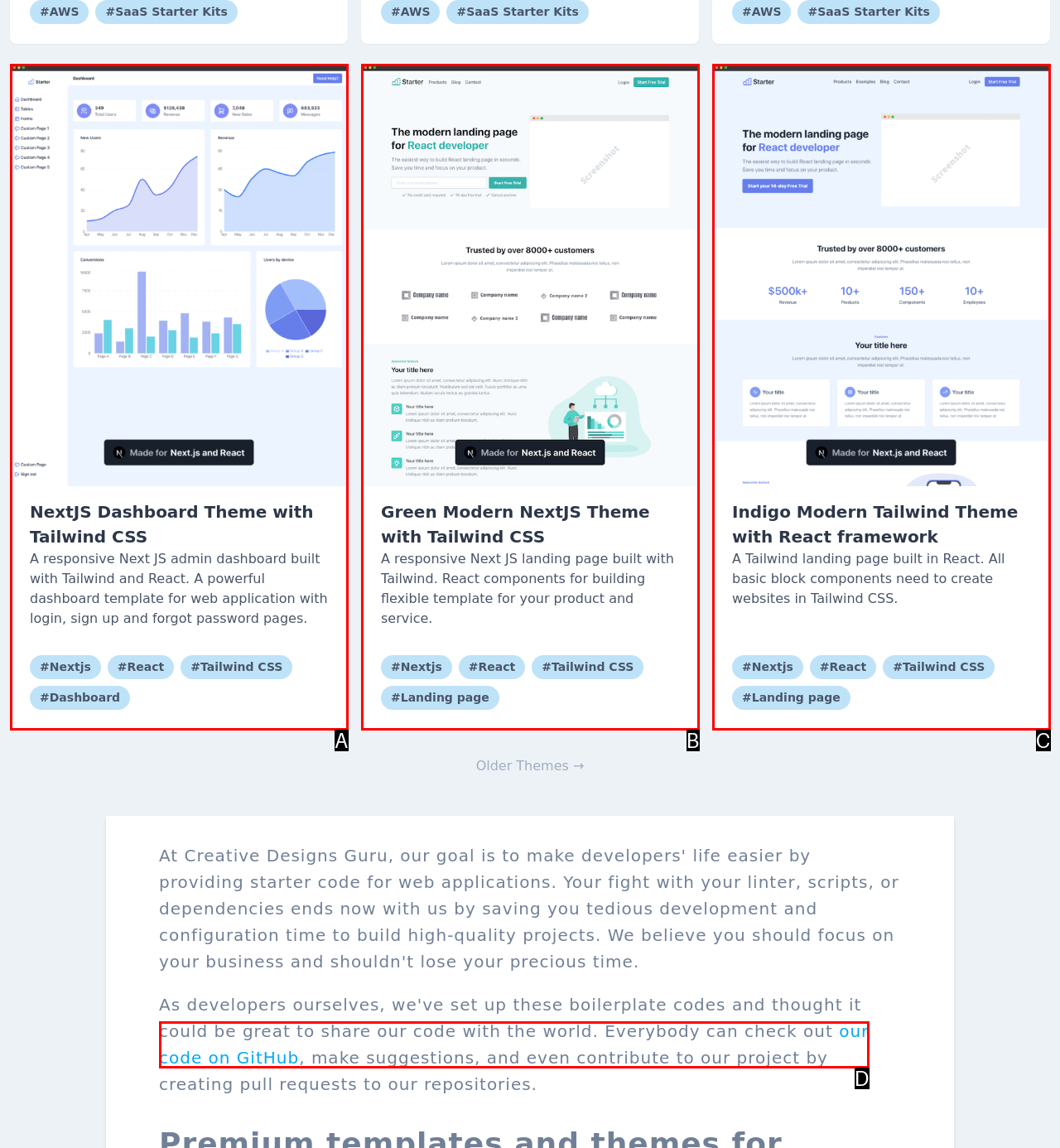Which lettered UI element aligns with this description: our code on GitHub
Provide your answer using the letter from the available choices.

D